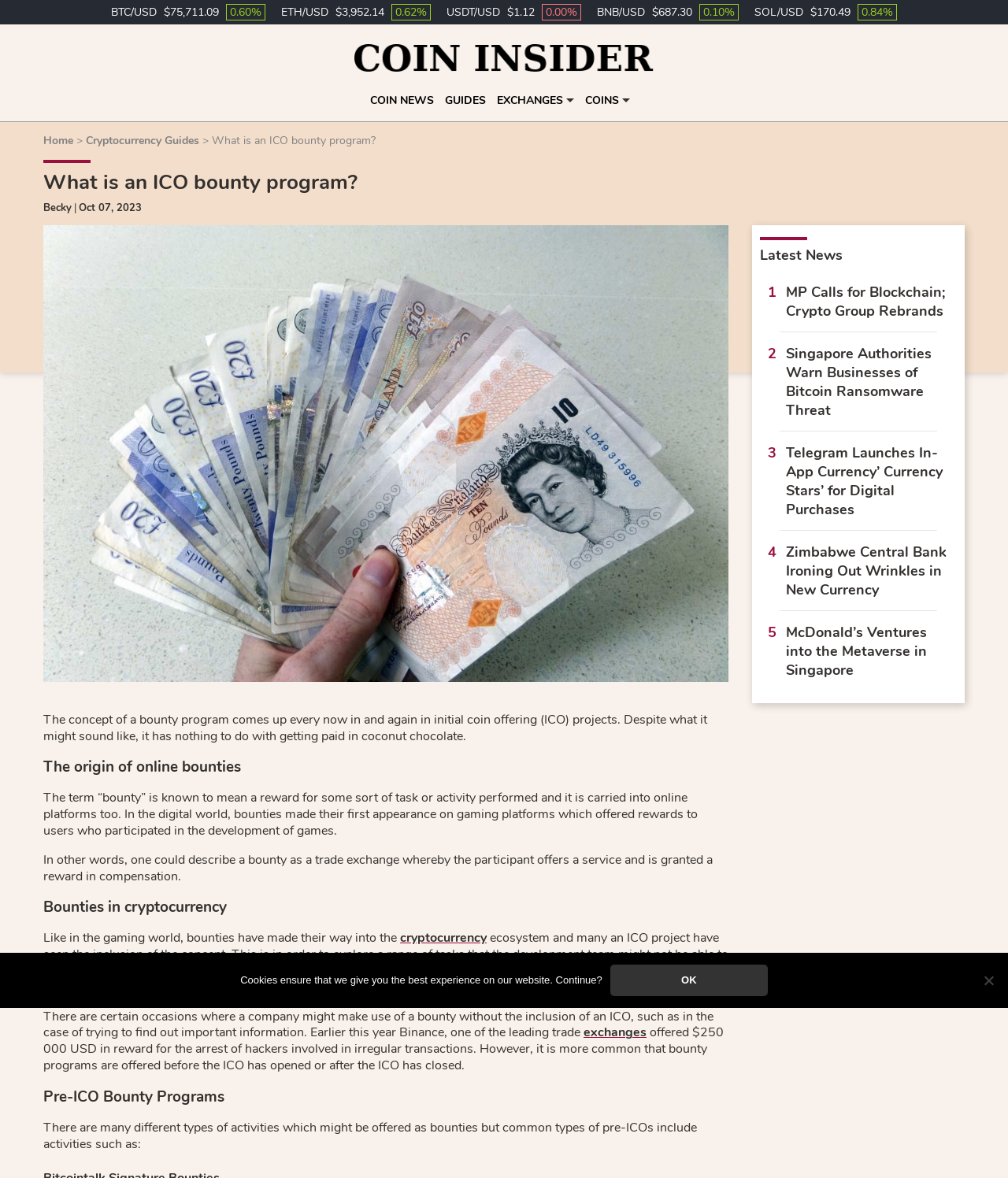Based on the image, please respond to the question with as much detail as possible:
What is the concept of a bounty program related to in ICO projects?

I found the answer by reading the article's content, which explains that a bounty program is a concept where a reward is offered in exchange for completing a task or activity, and this concept is often used in ICO projects.